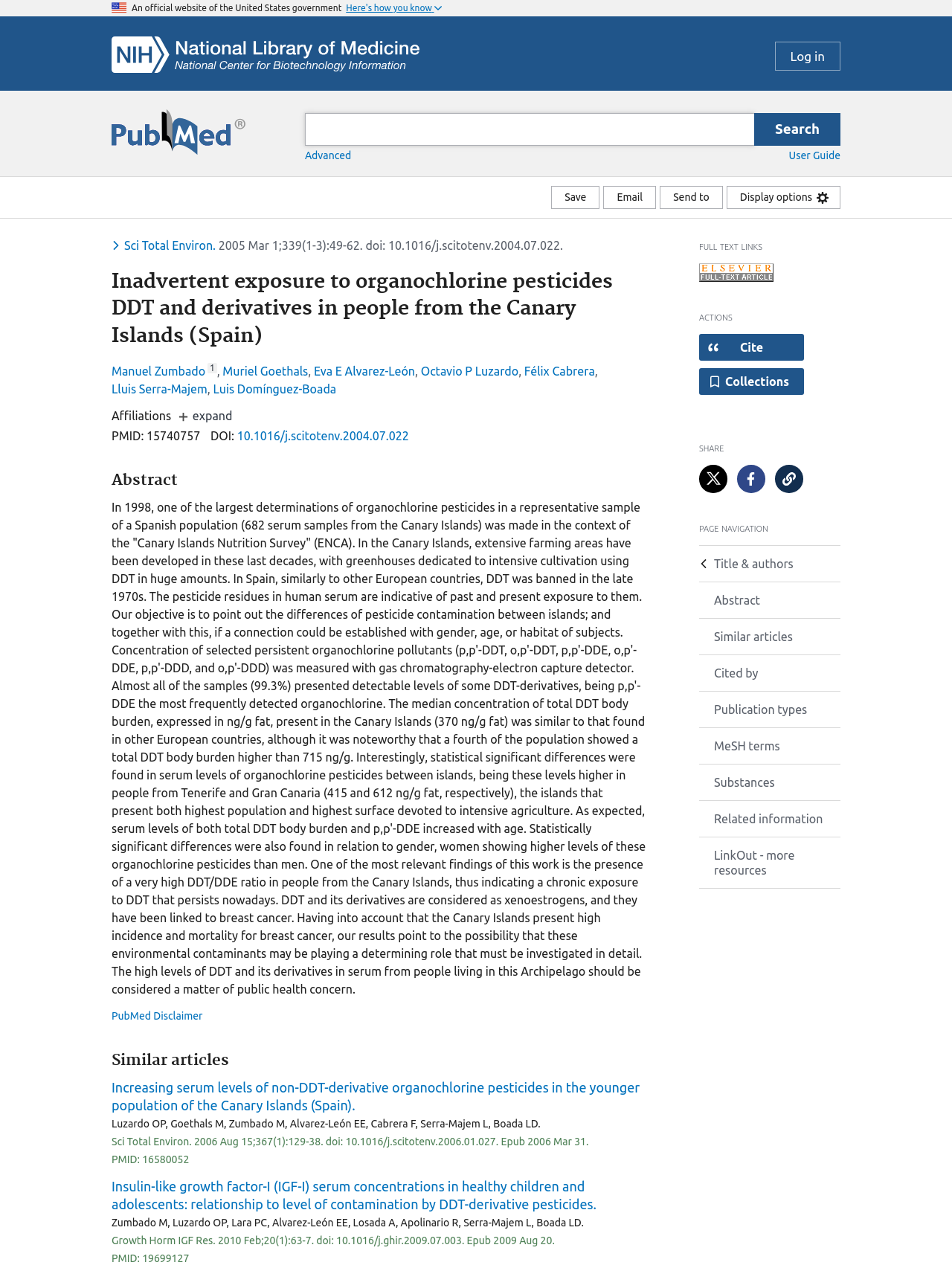Find and specify the bounding box coordinates that correspond to the clickable region for the instruction: "Search for a term".

[0.305, 0.089, 0.898, 0.115]